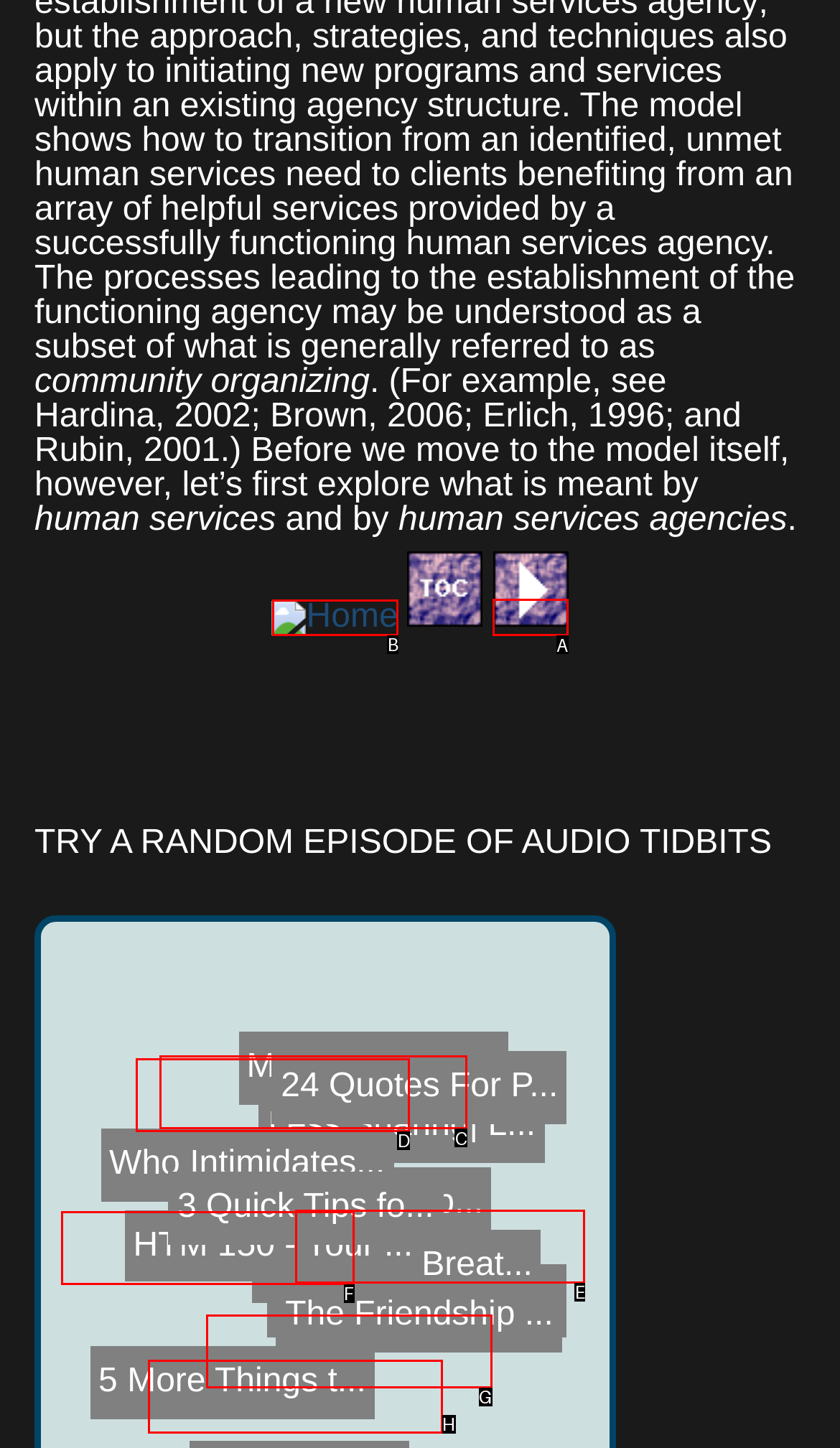Determine which letter corresponds to the UI element to click for this task: click on Home
Respond with the letter from the available options.

B